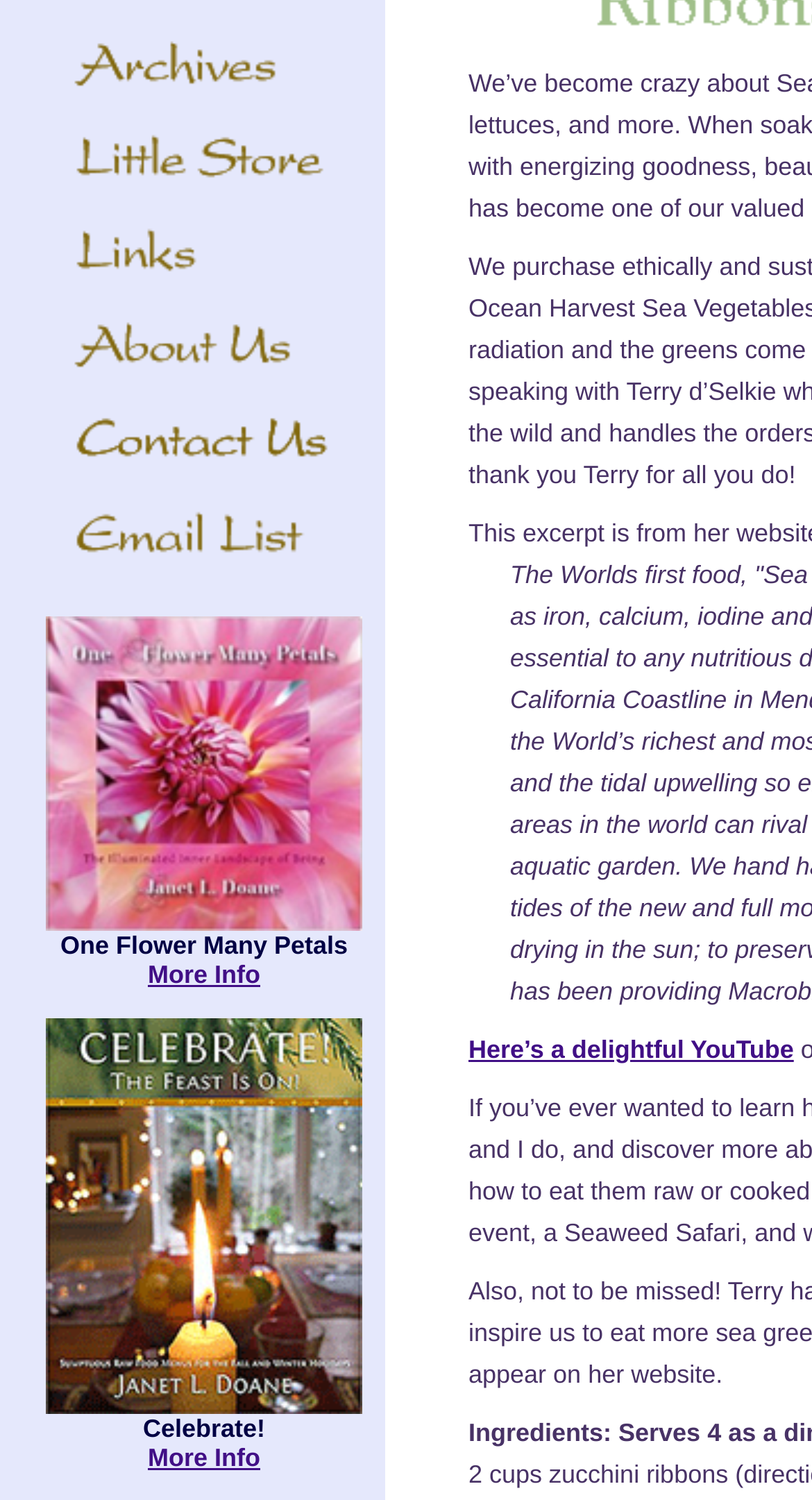Determine the bounding box for the UI element as described: "parent_node: Celebrate!". The coordinates should be represented as four float numbers between 0 and 1, formatted as [left, top, right, bottom].

[0.056, 0.927, 0.446, 0.947]